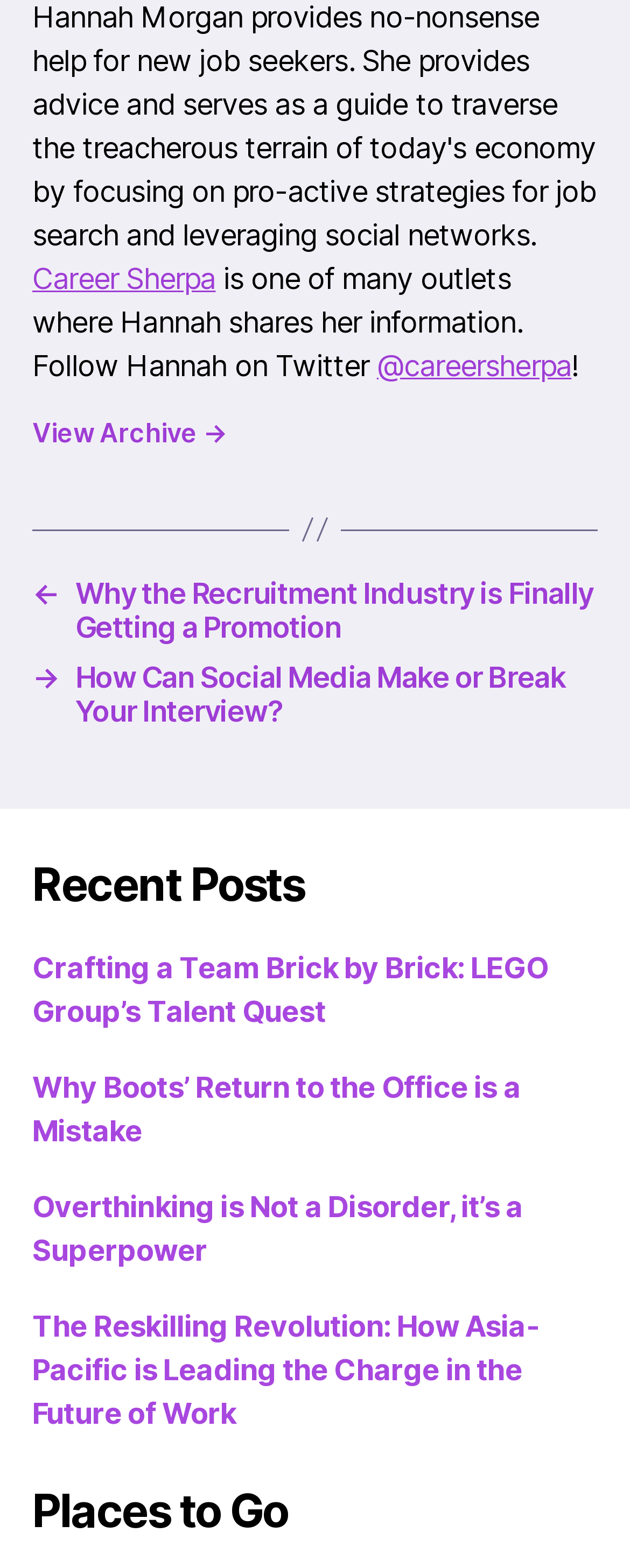Using a single word or phrase, answer the following question: 
How many sections are there on the webpage?

3